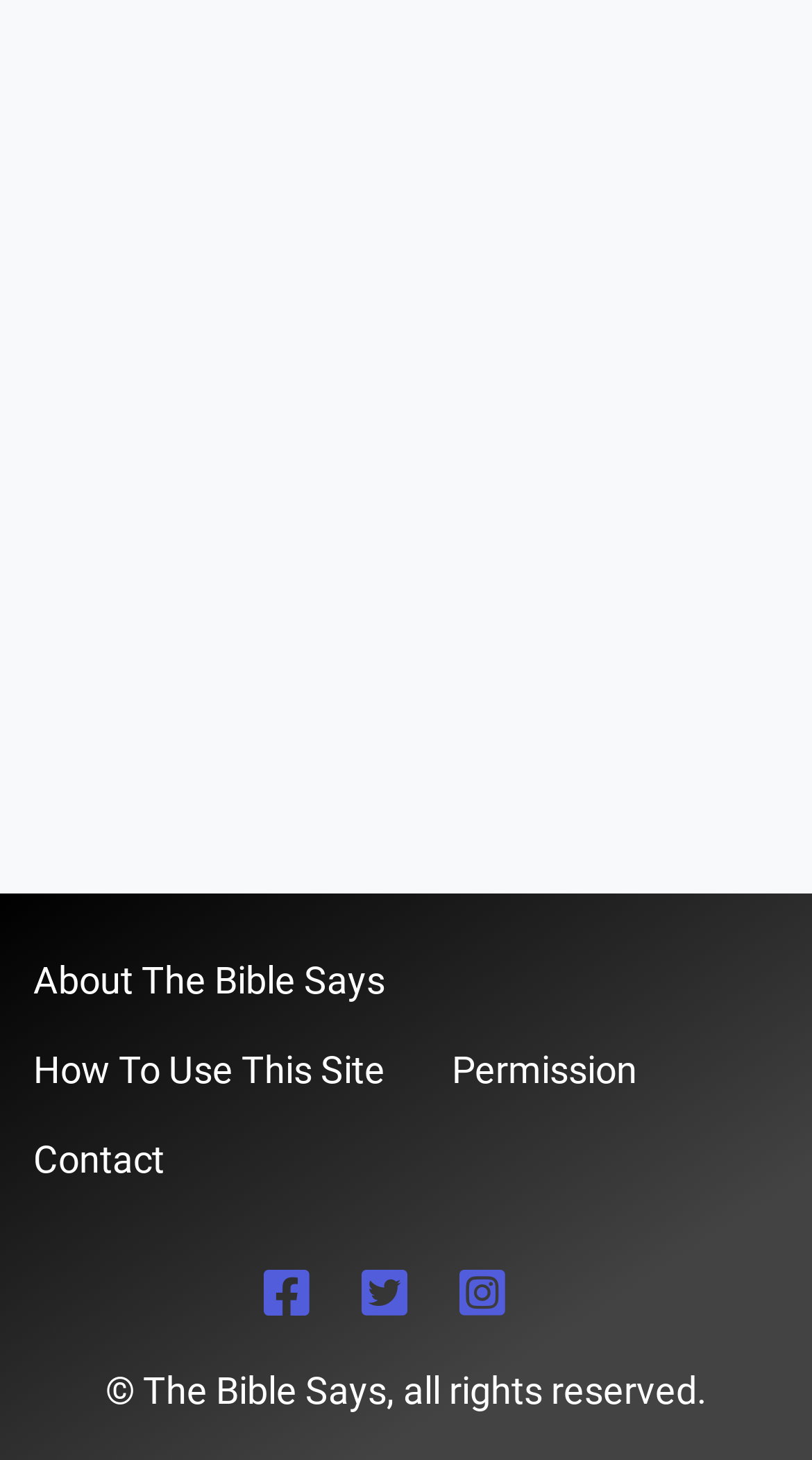Review the image closely and give a comprehensive answer to the question: What is the copyright information?

I found the copyright information by looking at the text at the bottom of the page, which says '© The Bible Says, all rights reserved.'.